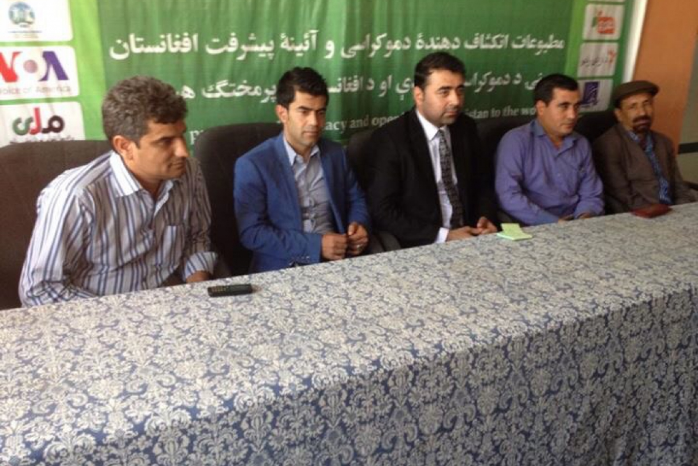How many journalists are seated at the press conference?
Provide an in-depth and detailed answer to the question.

The caption explicitly states that the image depicts a group of five journalists seated at a press conference, which provides the exact number of journalists present.